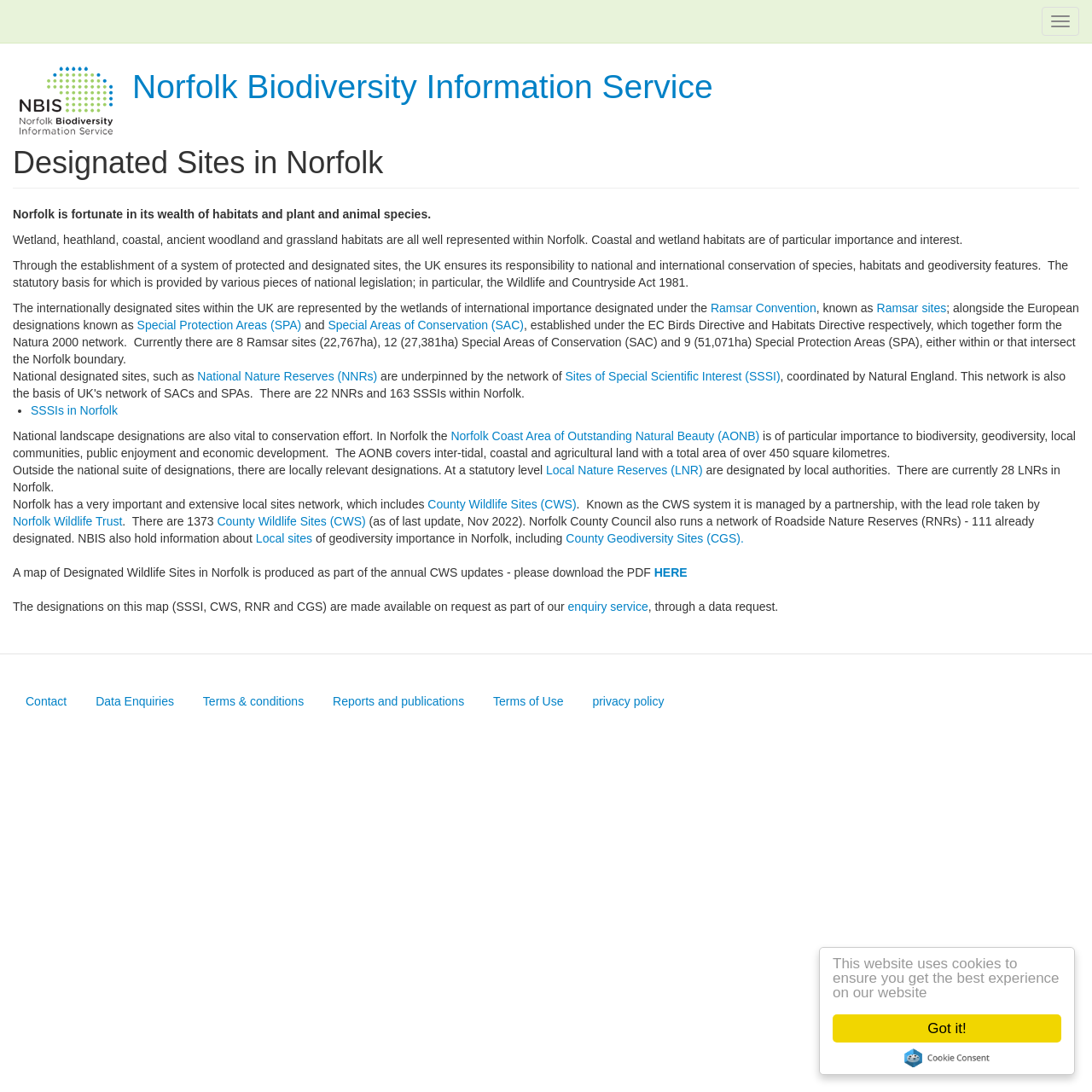Identify the bounding box coordinates of the element that should be clicked to fulfill this task: "Toggle navigation". The coordinates should be provided as four float numbers between 0 and 1, i.e., [left, top, right, bottom].

[0.954, 0.006, 0.988, 0.033]